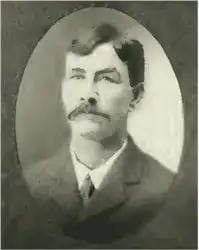Explain the image in a detailed and descriptive way.

This image features a vintage portrait of James William Whitcomb, a prominent figure in Nez Perce County, Idaho. The photograph captures him in a classic, formal attire typical of the late 19th or early 20th century, showcasing his distinguished mustache and neatly combed hair. The oval framing adds a timeless touch to the image, reflecting the historical context of his era. As a leading citizen, Whitcomb was known for his significant contributions to agricultural advancements and community development in the region, operating one of the largest farms in the county and actively participating in local improvements. This image serves as a testament to his legacy and the impact he had on the community over the years.